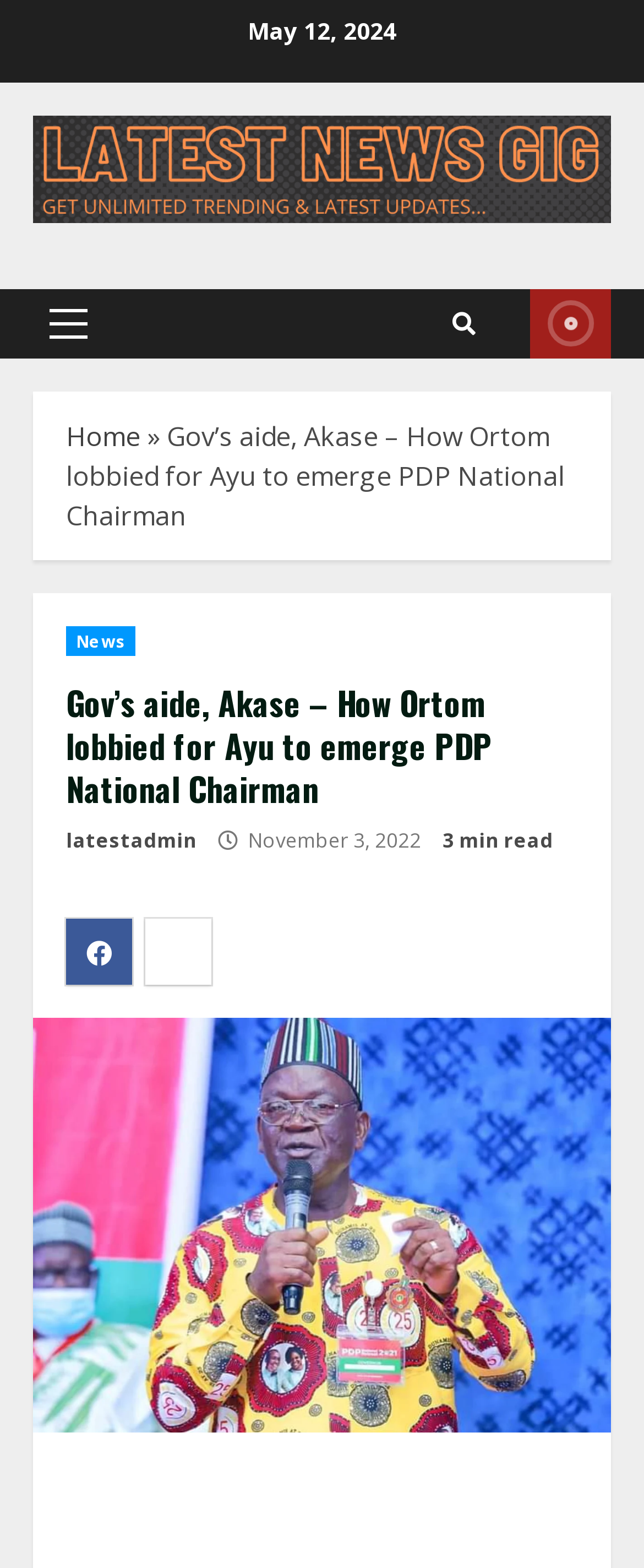Who is the author of the article?
Your answer should be a single word or phrase derived from the screenshot.

latestadmin